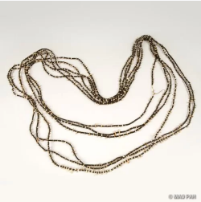Reply to the question below using a single word or brief phrase:
What century is the necklace likely from?

19th century